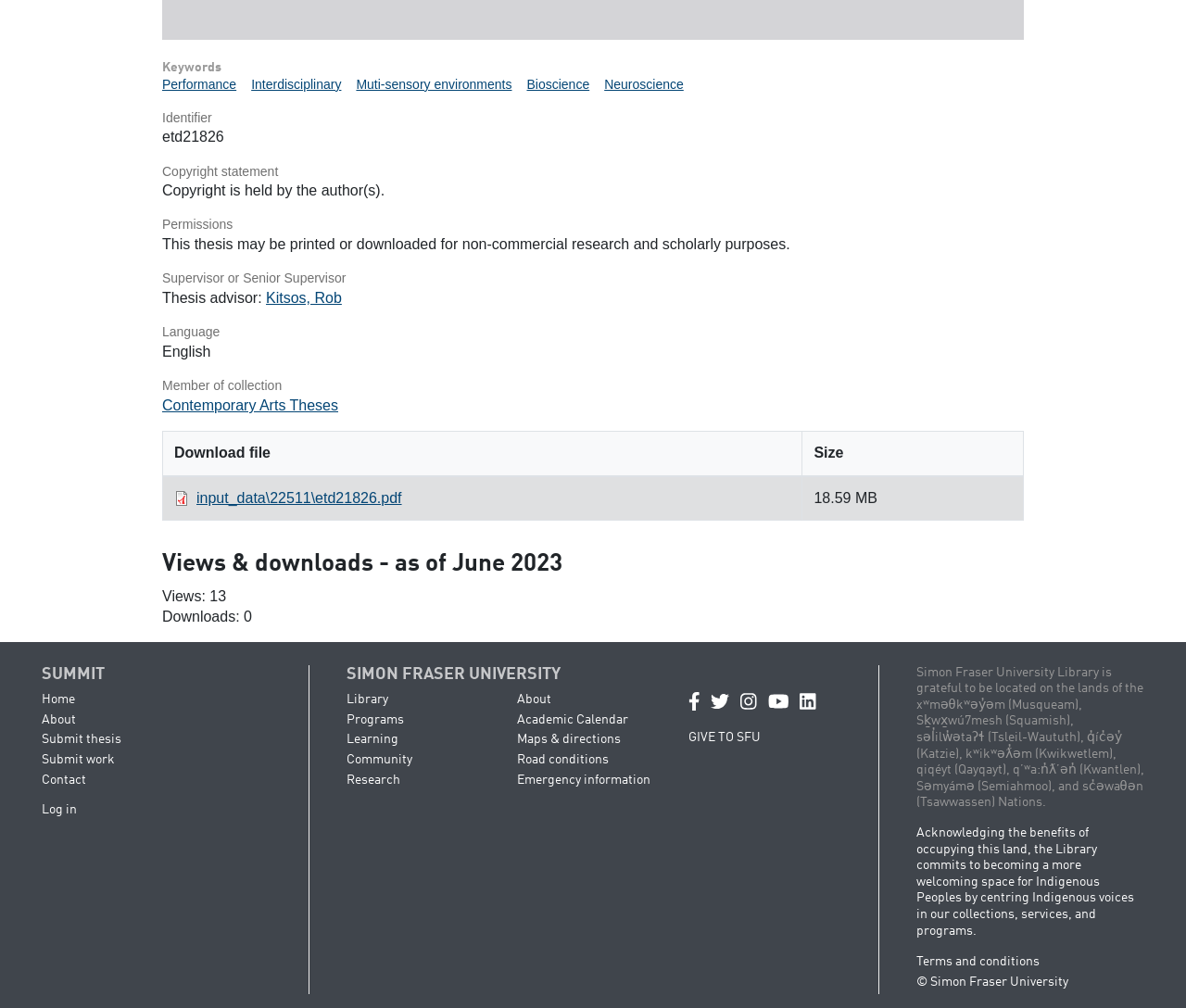Please indicate the bounding box coordinates of the element's region to be clicked to achieve the instruction: "Click on the 'Performance' link". Provide the coordinates as four float numbers between 0 and 1, i.e., [left, top, right, bottom].

[0.137, 0.076, 0.199, 0.091]